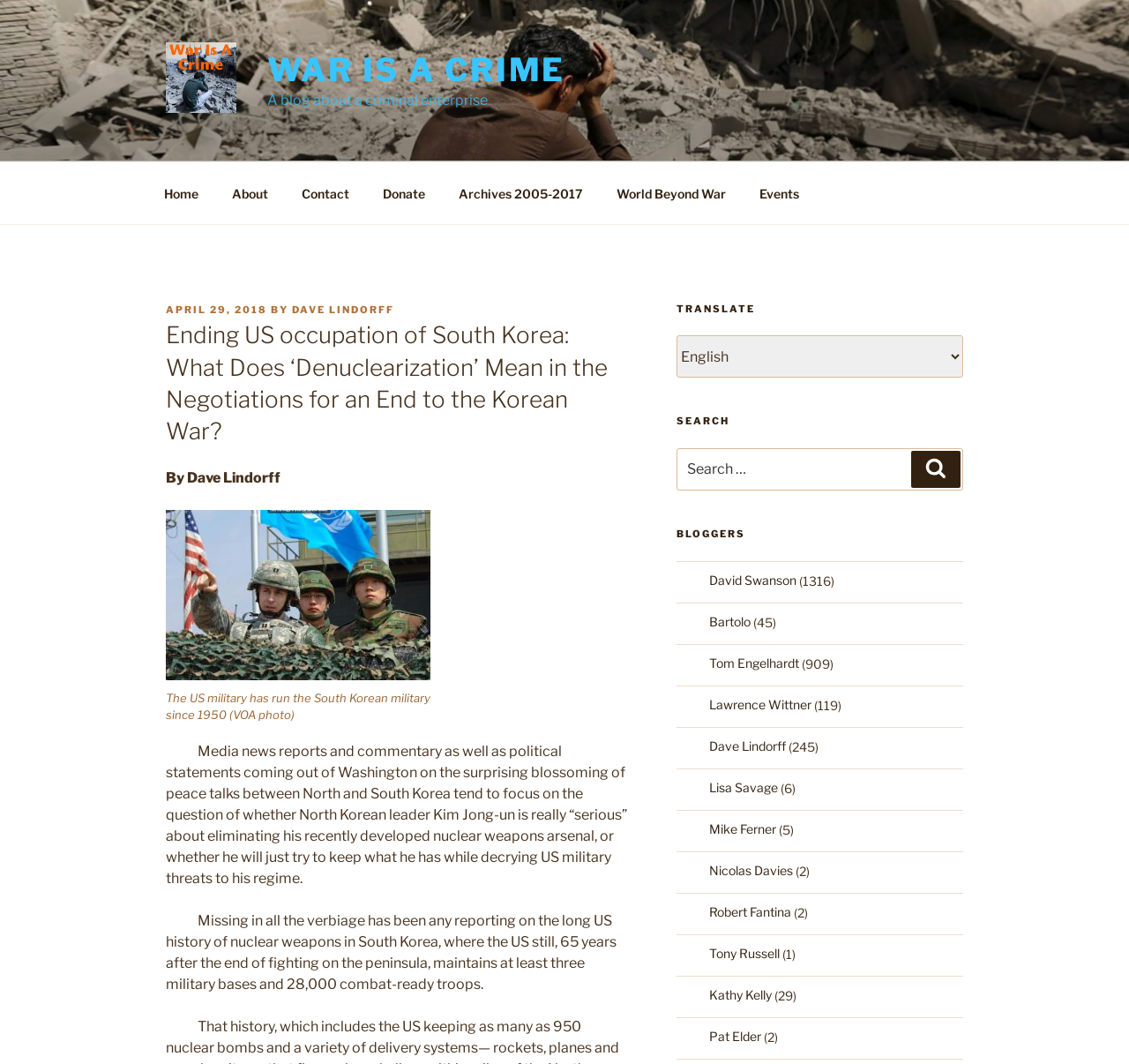Please mark the bounding box coordinates of the area that should be clicked to carry out the instruction: "View the blog post archives".

[0.392, 0.161, 0.53, 0.202]